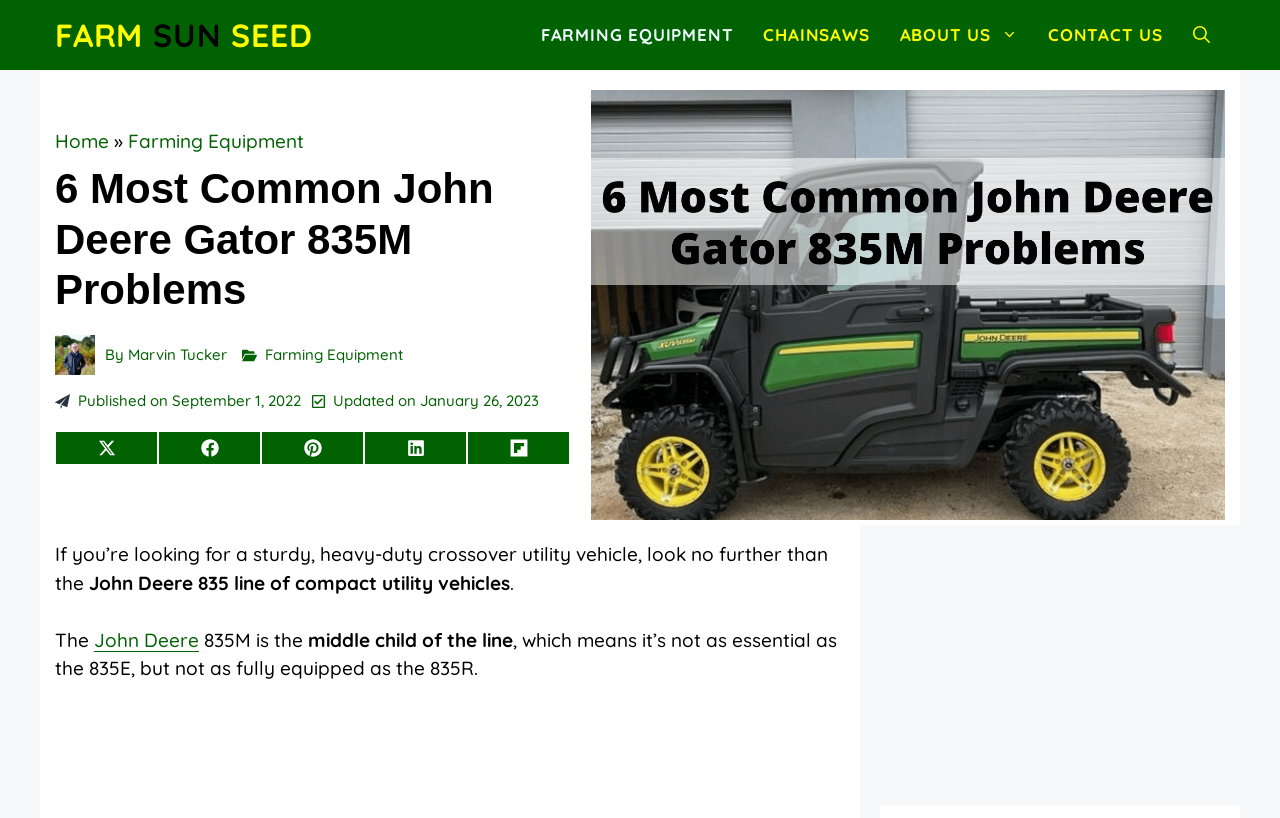Using the provided element description: "DesignUps", identify the bounding box coordinates. The coordinates should be four floats between 0 and 1 in the order [left, top, right, bottom].

None